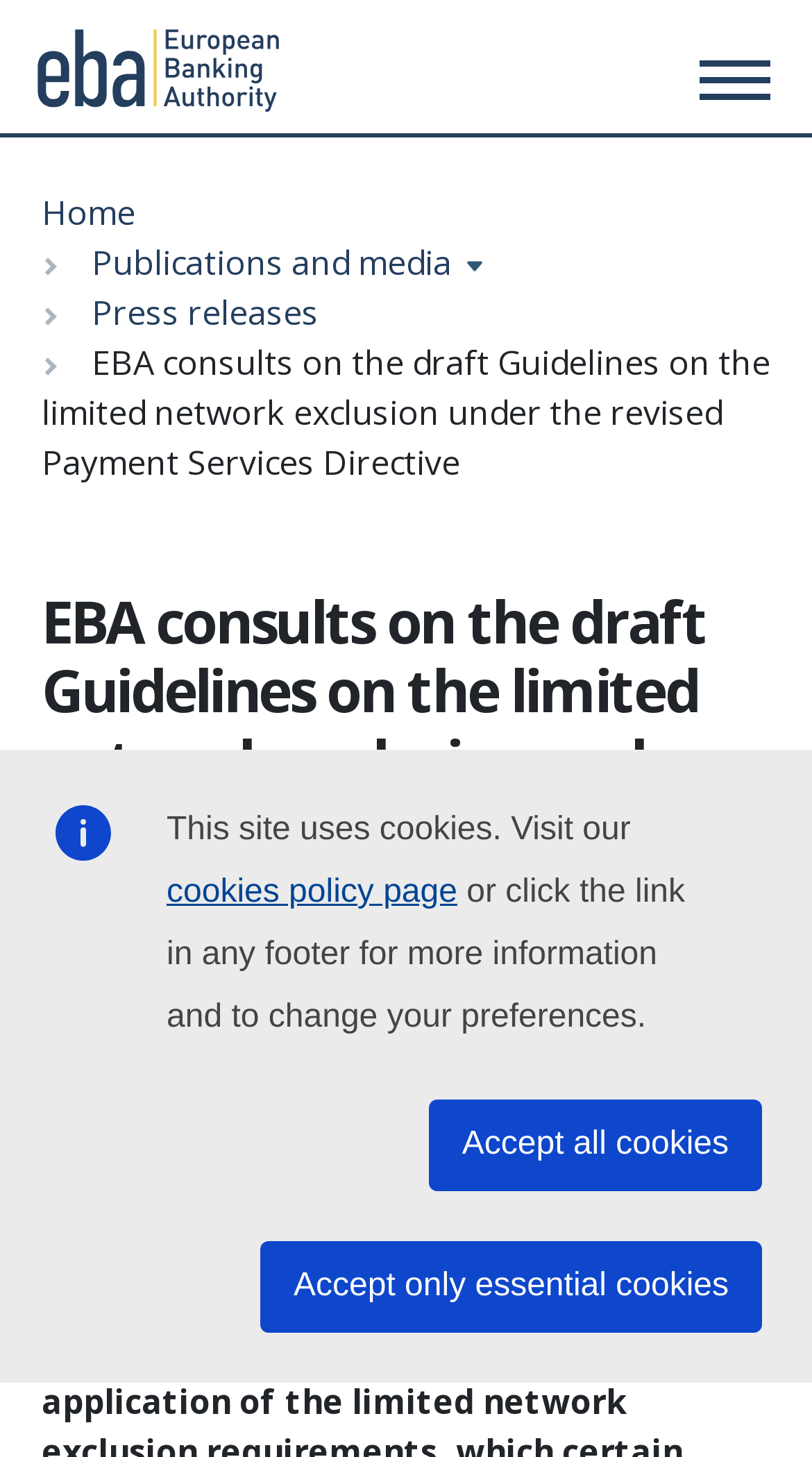Show the bounding box coordinates for the HTML element described as: "Publications and media".

[0.113, 0.163, 0.597, 0.197]